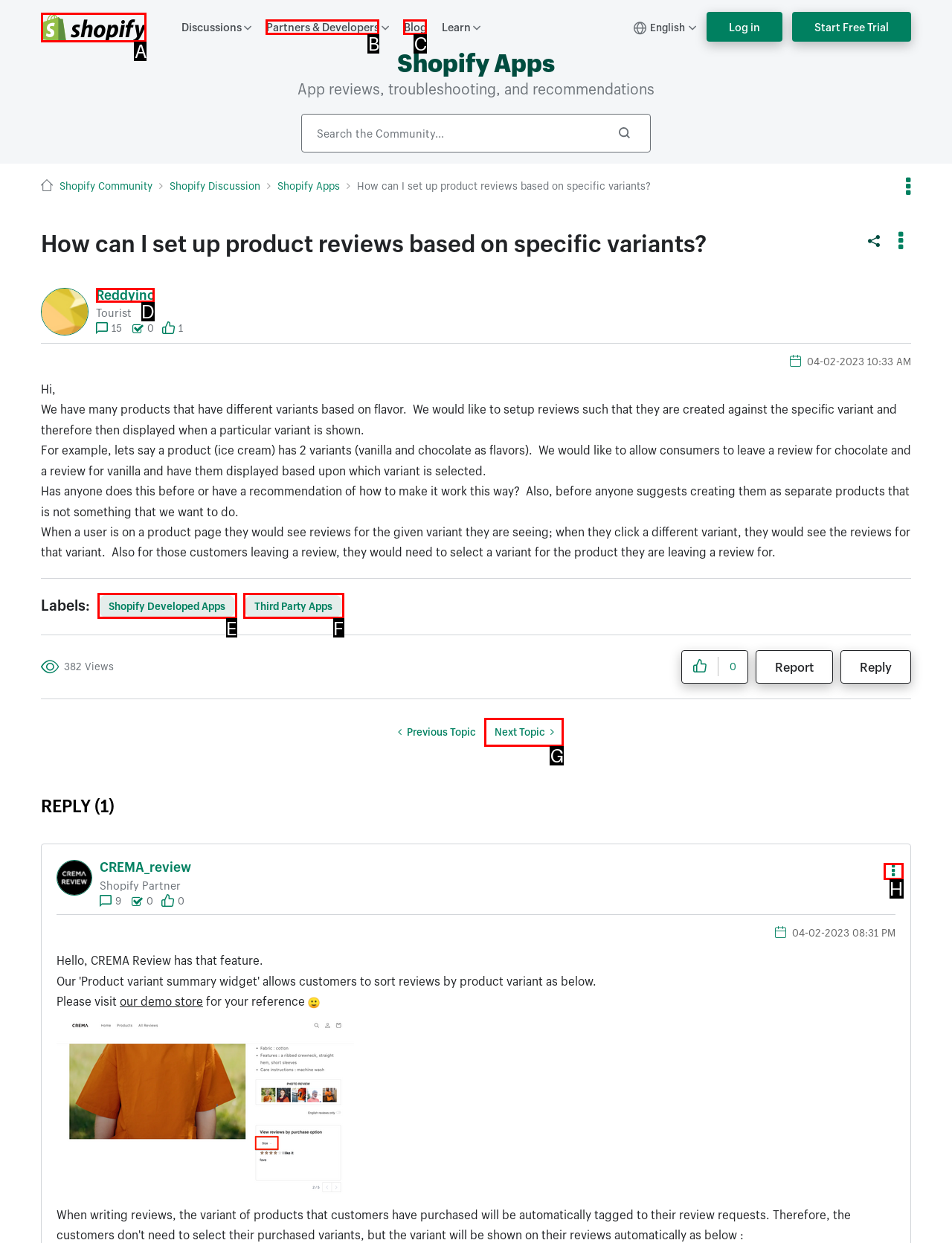Determine which HTML element to click to execute the following task: View the profile of reddyinc Answer with the letter of the selected option.

D